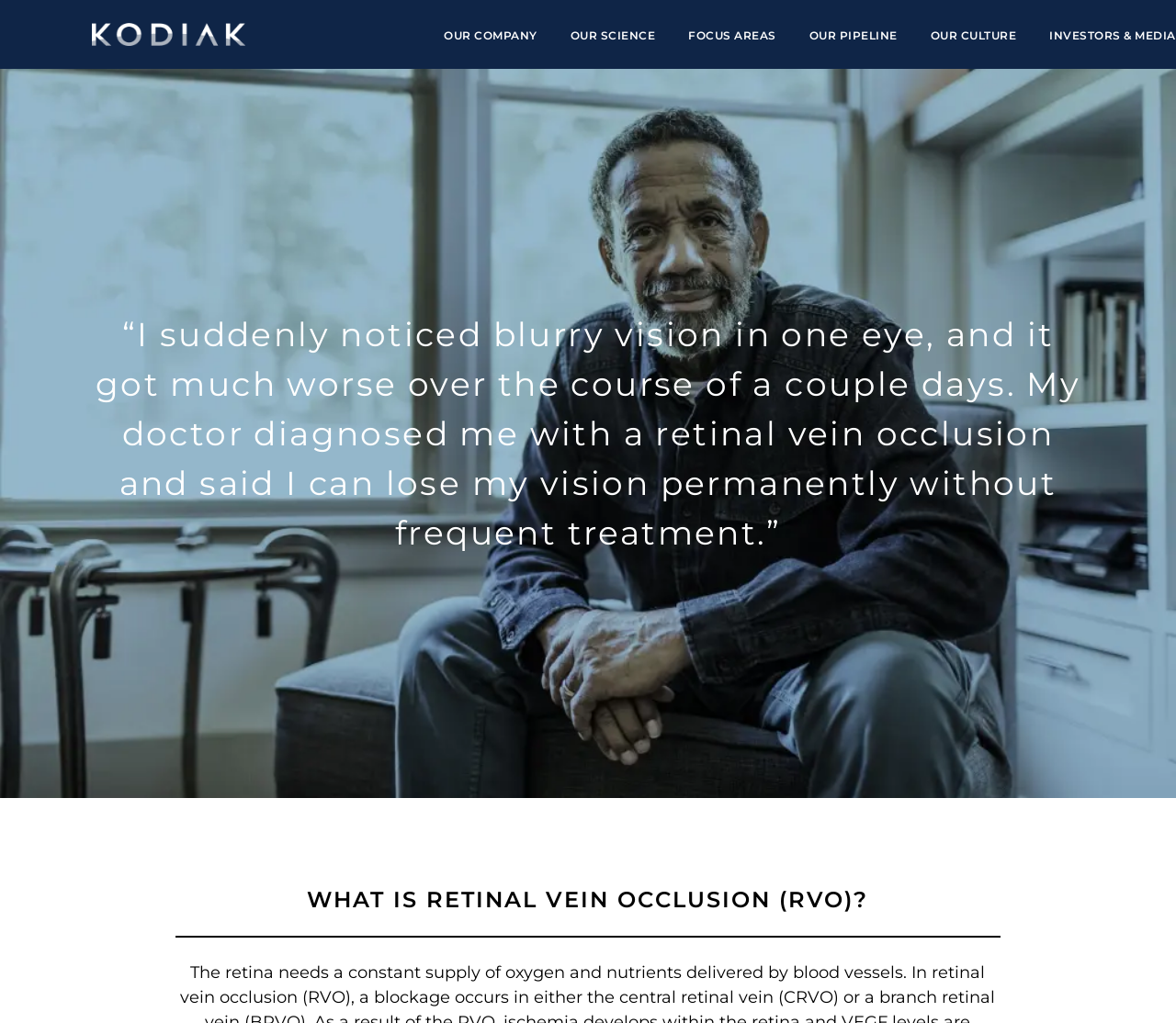What is the orientation of the separator?
Please answer the question with a single word or phrase, referencing the image.

Horizontal